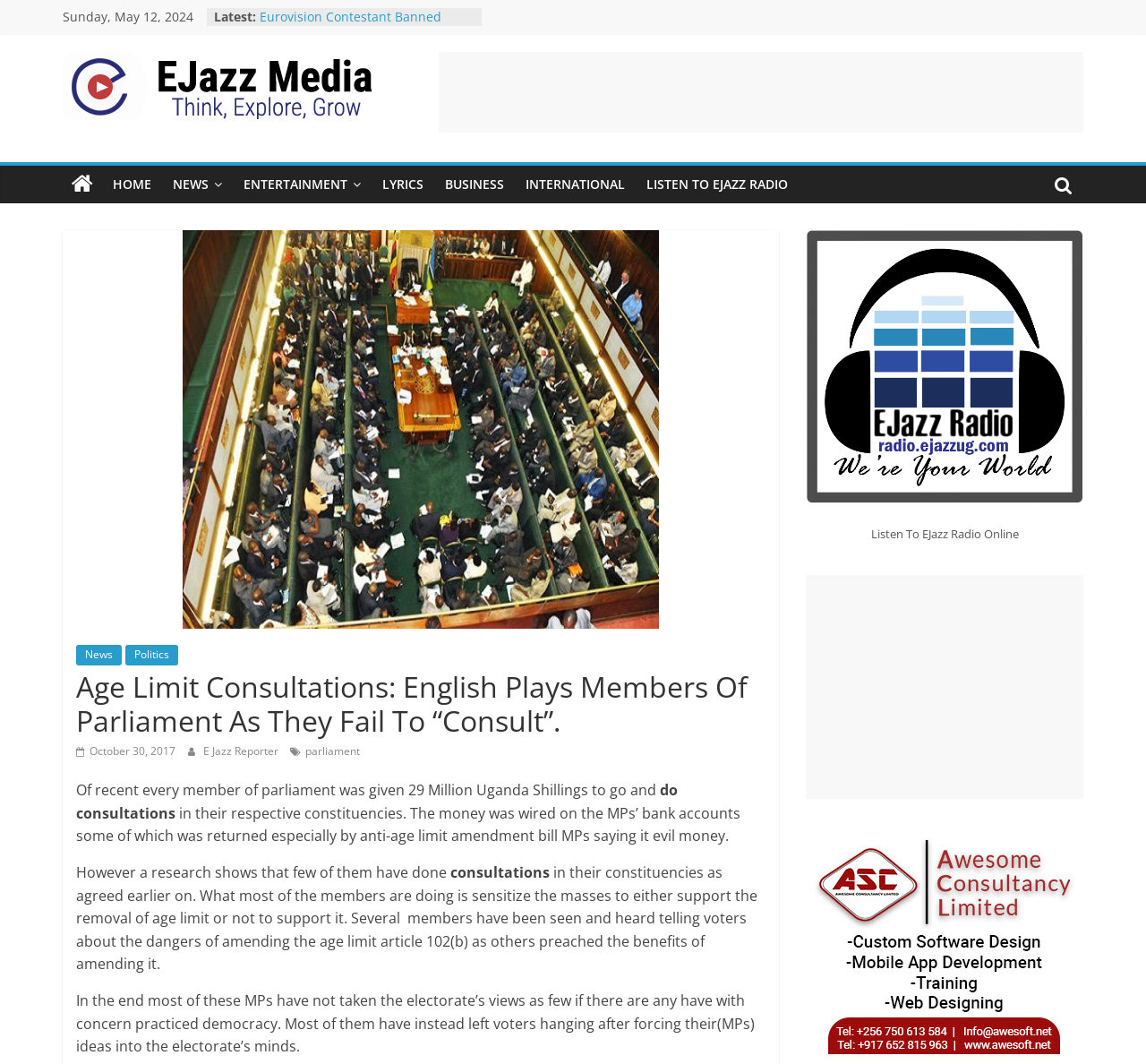Bounding box coordinates must be specified in the format (top-left x, top-left y, bottom-right x, bottom-right y). All values should be floating point numbers between 0 and 1. What are the bounding box coordinates of the UI element described as: parliament

[0.266, 0.698, 0.314, 0.713]